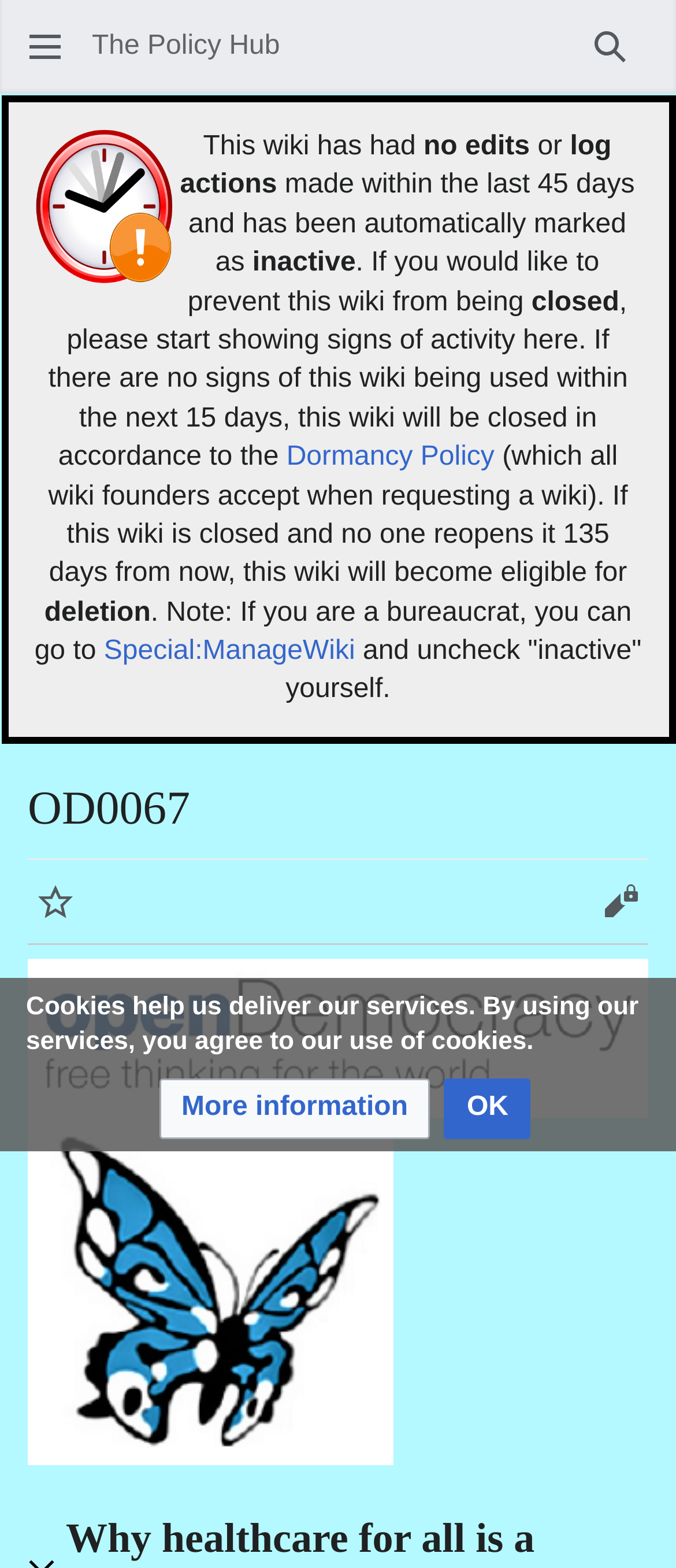What will happen to this wiki if no one shows signs of activity?
Based on the visual details in the image, please answer the question thoroughly.

According to the text on the webpage, if there are no signs of this wiki being used within the next 15 days, this wiki will be closed in accordance to the Dormancy Policy.